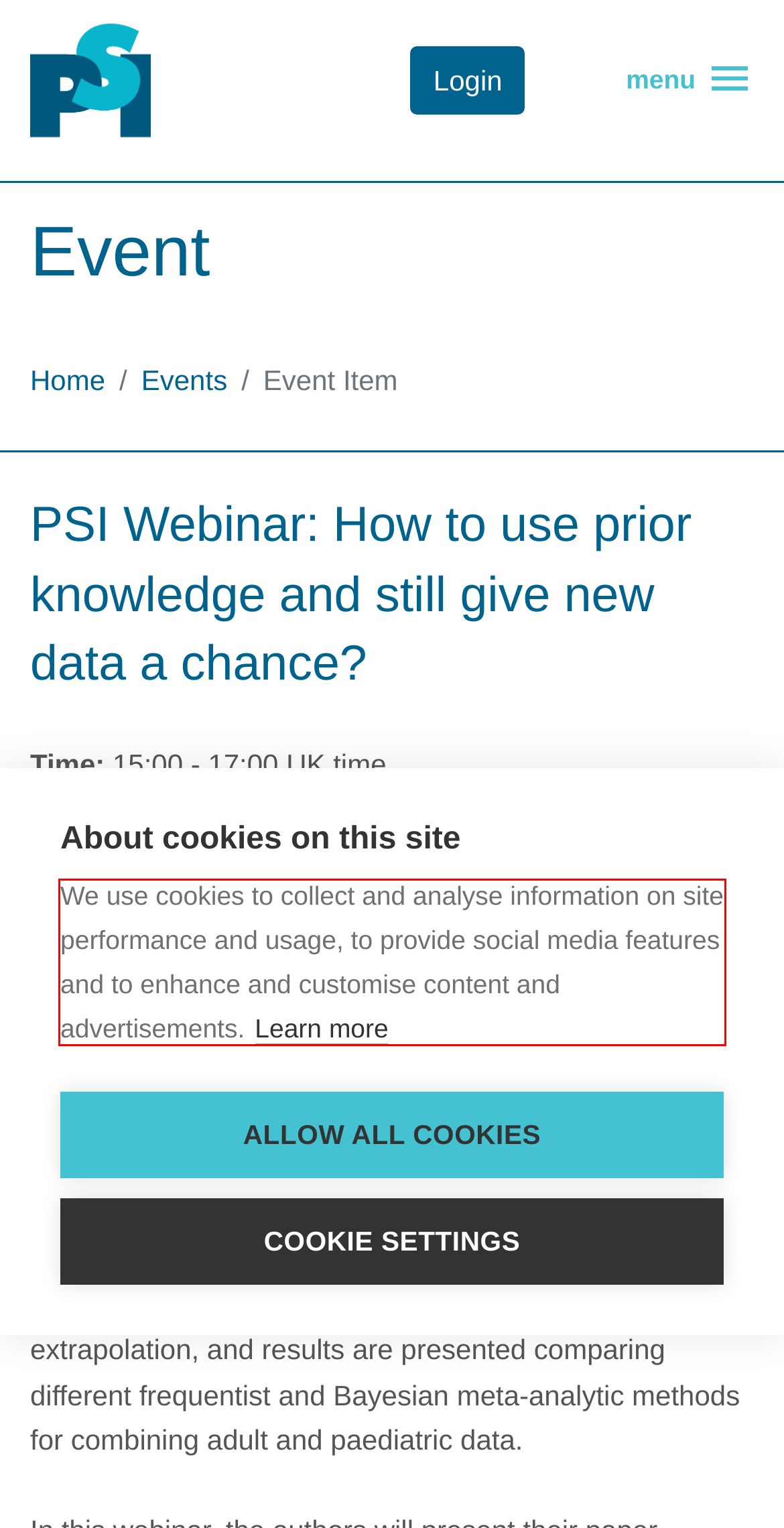You are given a screenshot showing a webpage with a red bounding box. Perform OCR to capture the text within the red bounding box.

We use cookies to collect and analyse information on site performance and usage, to provide social media features and to enhance and customise content and advertisements.